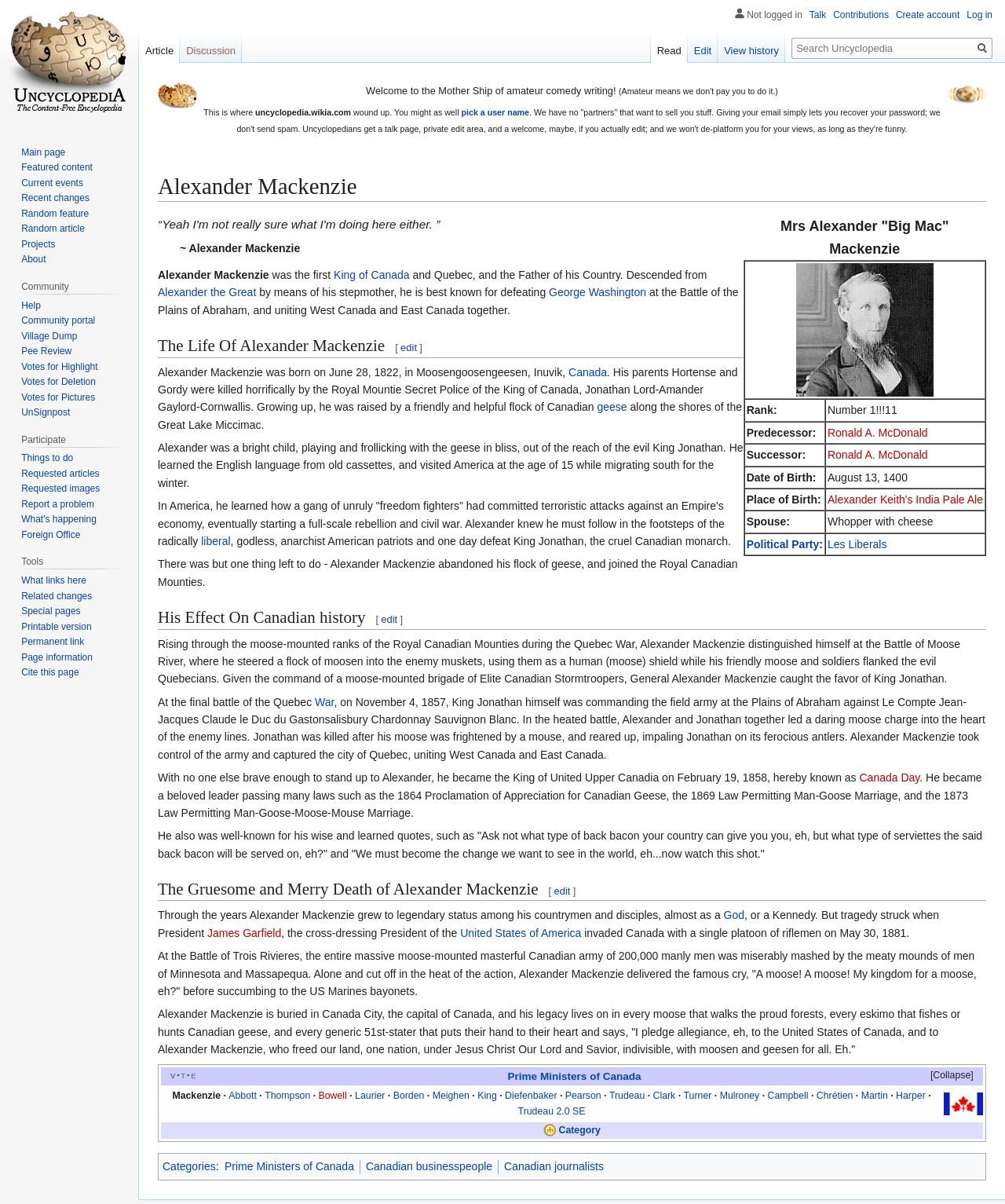Based on the image, provide a detailed and complete answer to the question: 
What is the name of the person described on this webpage?

I determined the answer by reading the heading 'Alexander Mackenzie' and the various paragraphs that describe his life and achievements.